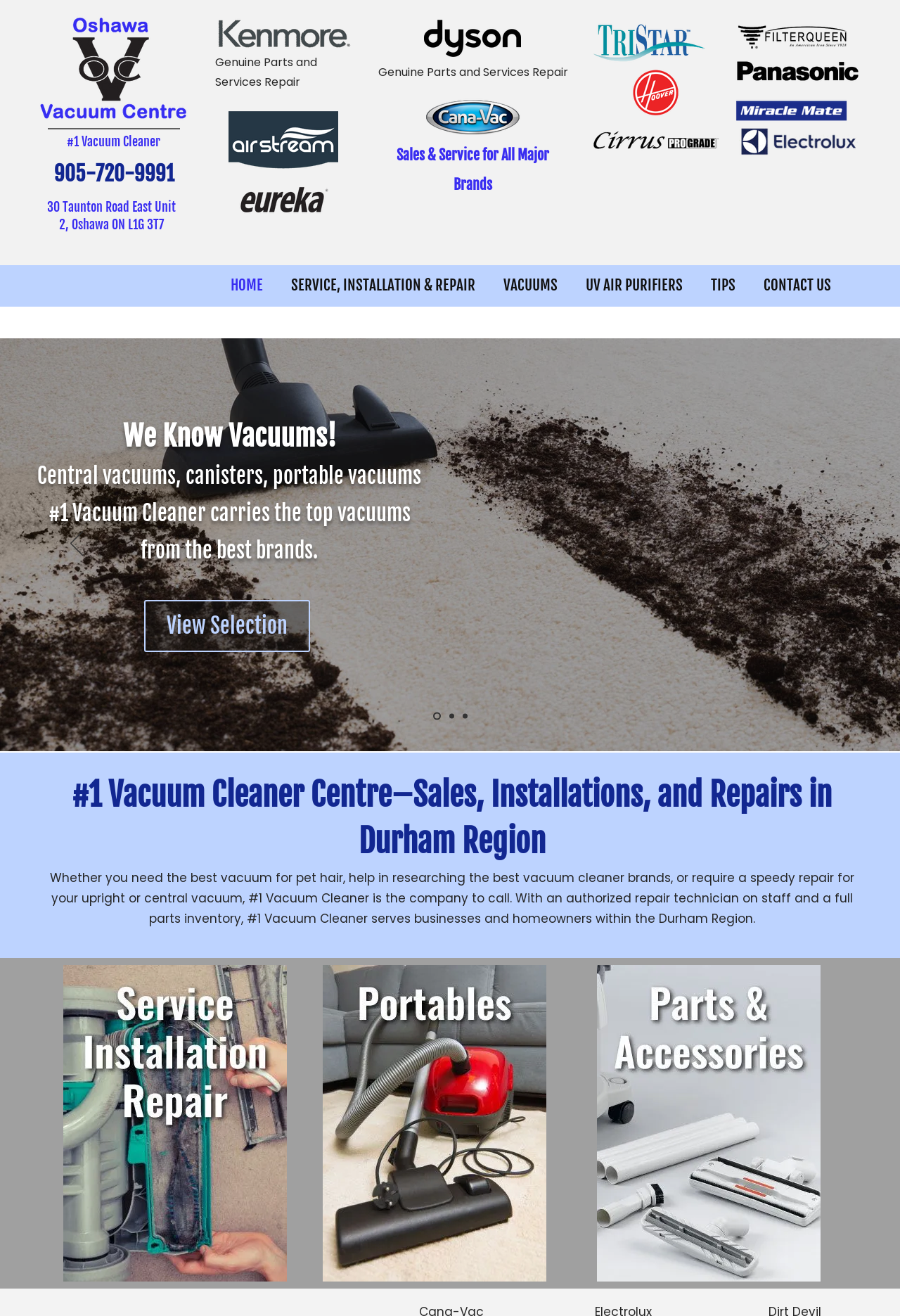What is the address of Oshawa Vacuum Centre?
Kindly give a detailed and elaborate answer to the question.

I found the address by looking at the StaticText element with the address information, which is located near the top of the page, below the logo and phone number.